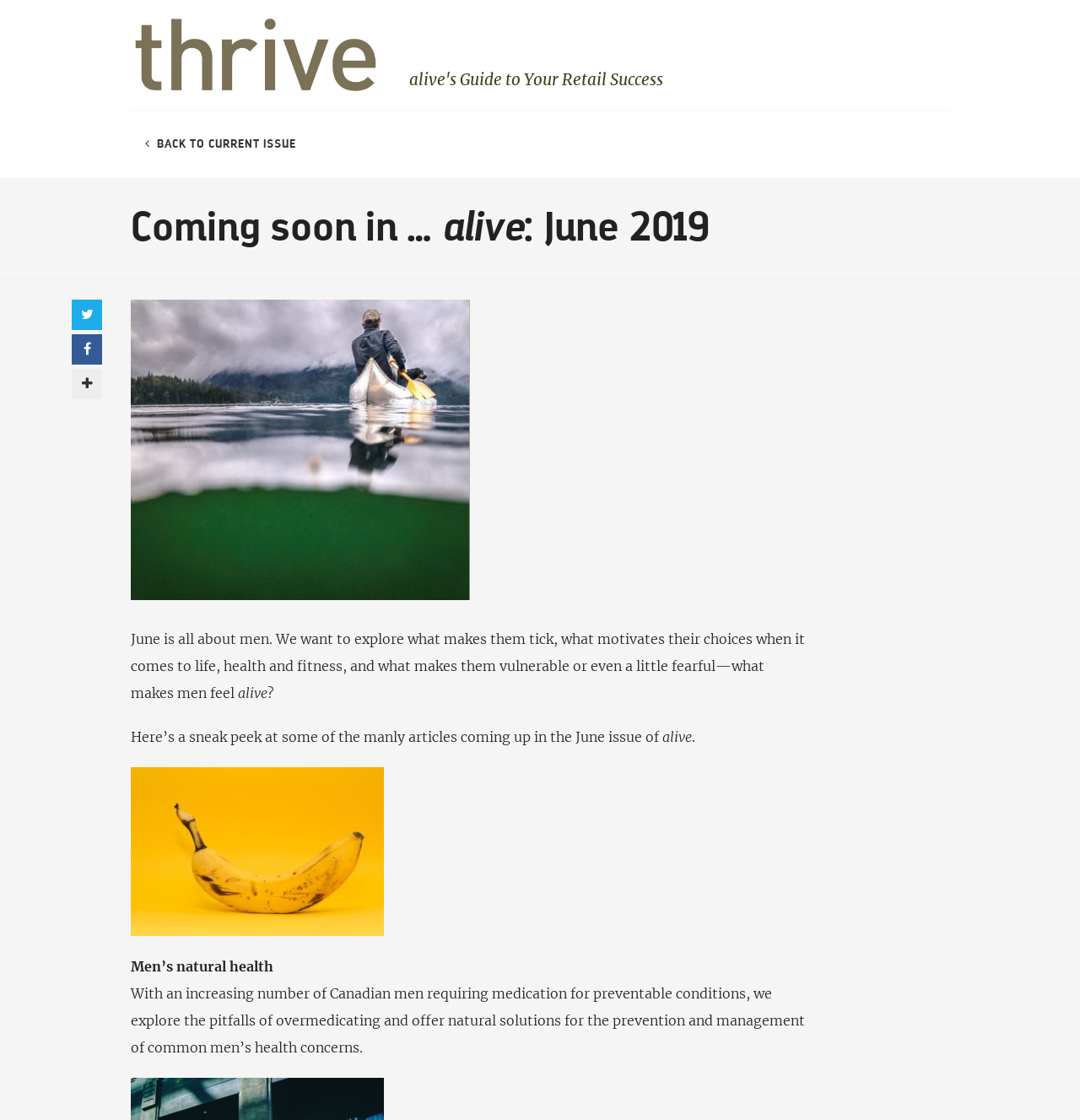Answer the question in a single word or phrase:
What is the topic of the June issue?

Men's natural health